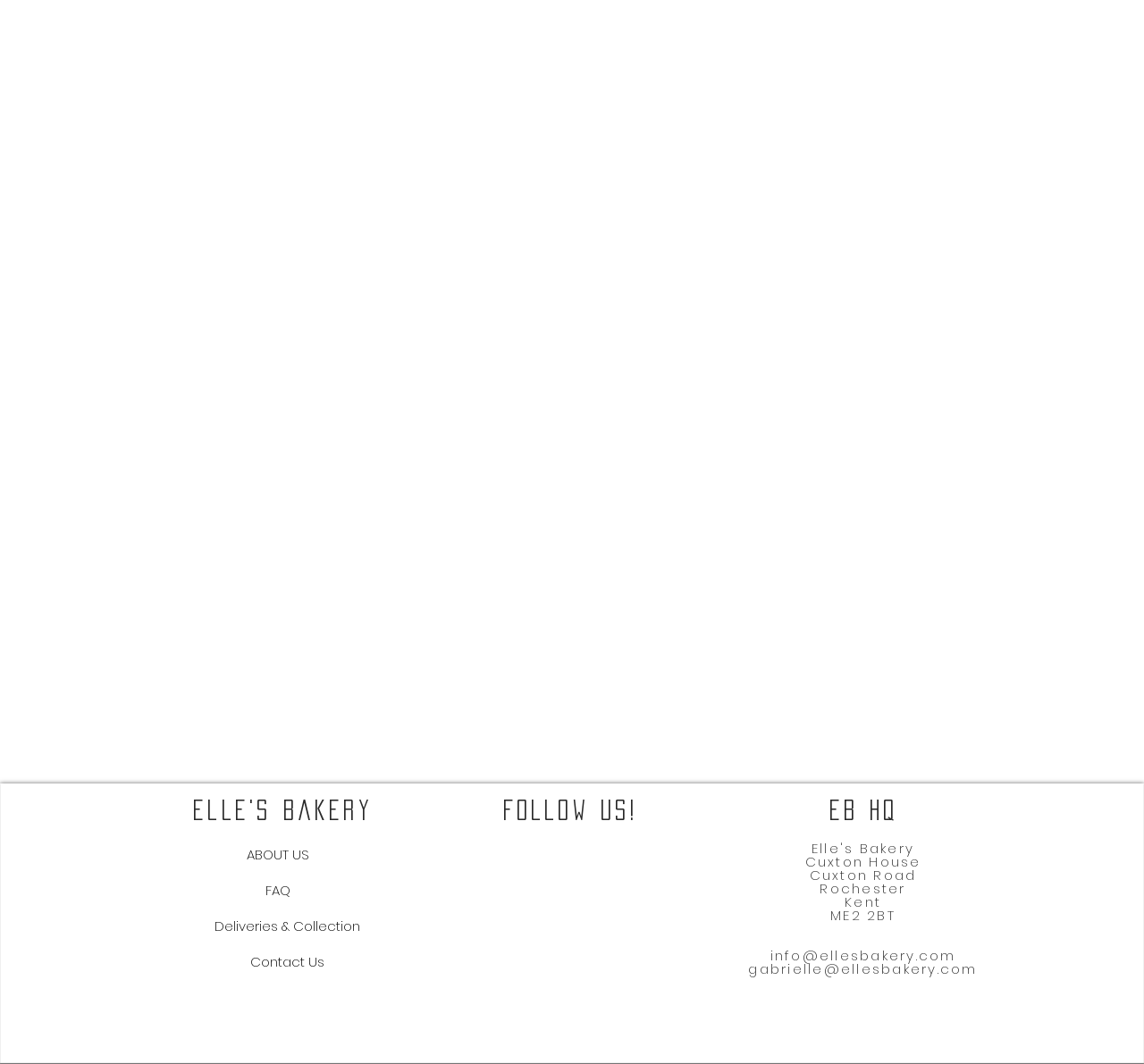Locate the bounding box of the user interface element based on this description: "name="submit" value="Kommentar abschicken"".

None